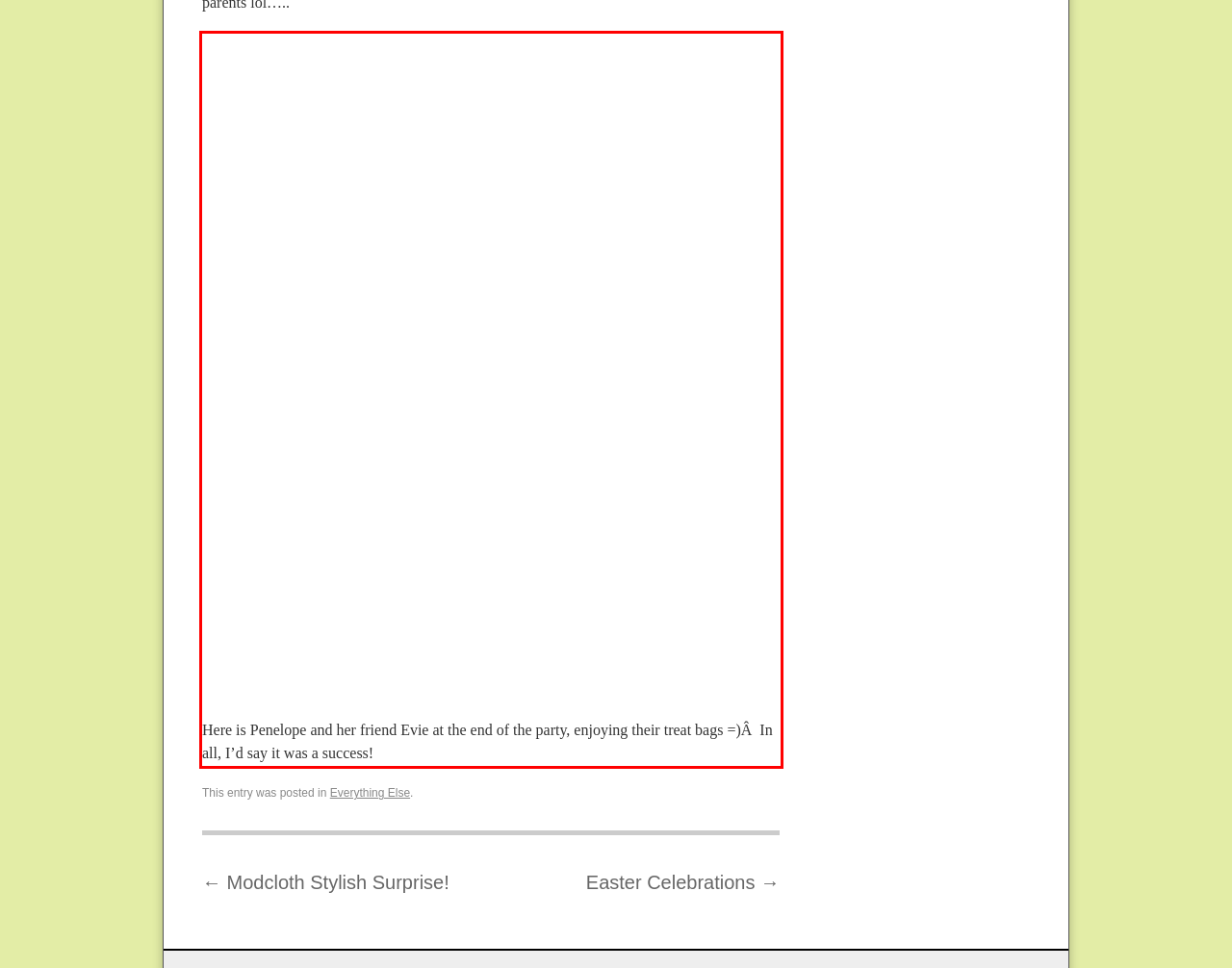Within the screenshot of the webpage, locate the red bounding box and use OCR to identify and provide the text content inside it.

Here is Penelope and her friend Evie at the end of the party, enjoying their treat bags =)Â In all, I’d say it was a success!